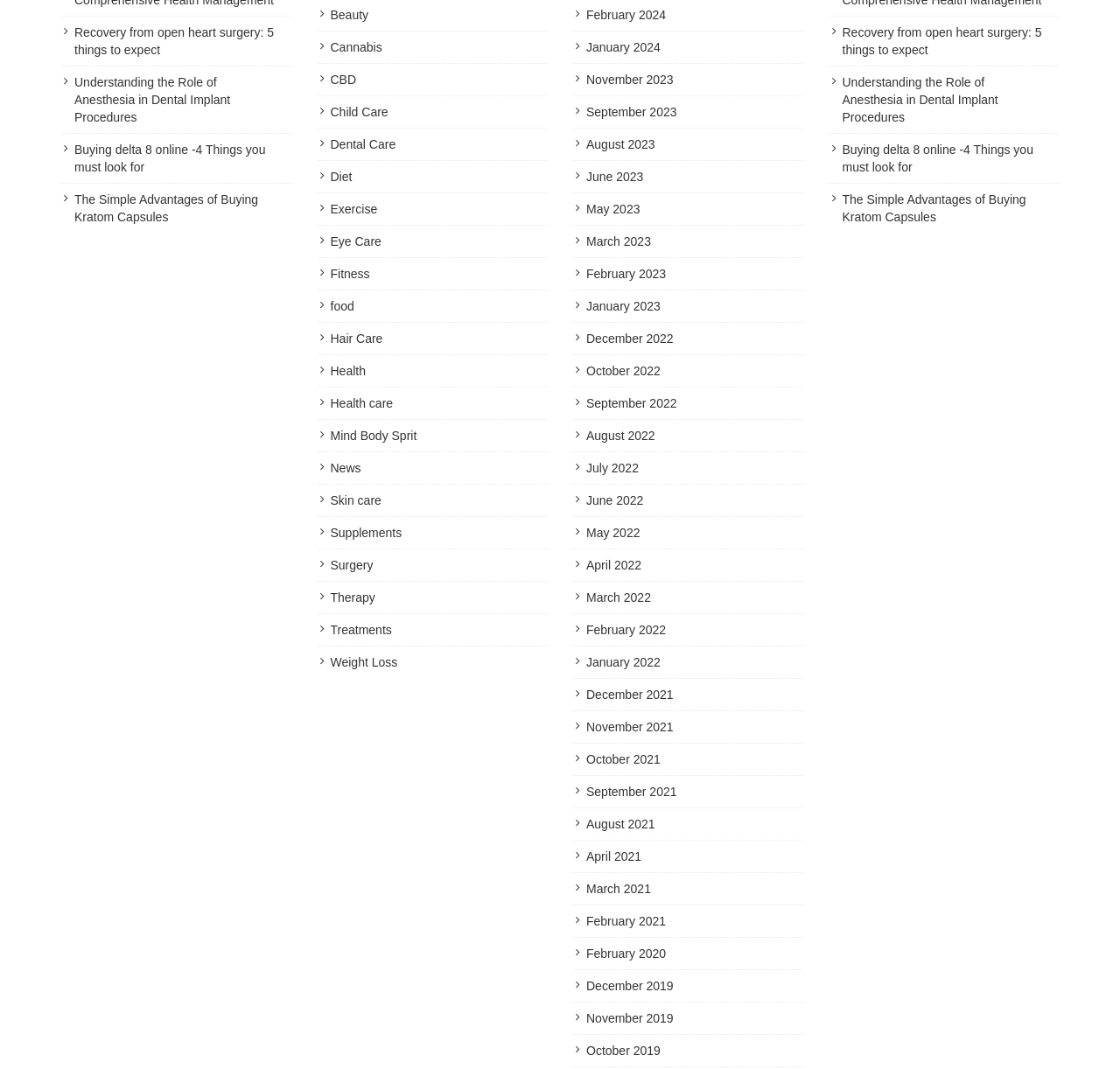Provide a one-word or short-phrase response to the question:
How are the articles organized on this webpage?

By Category and Date